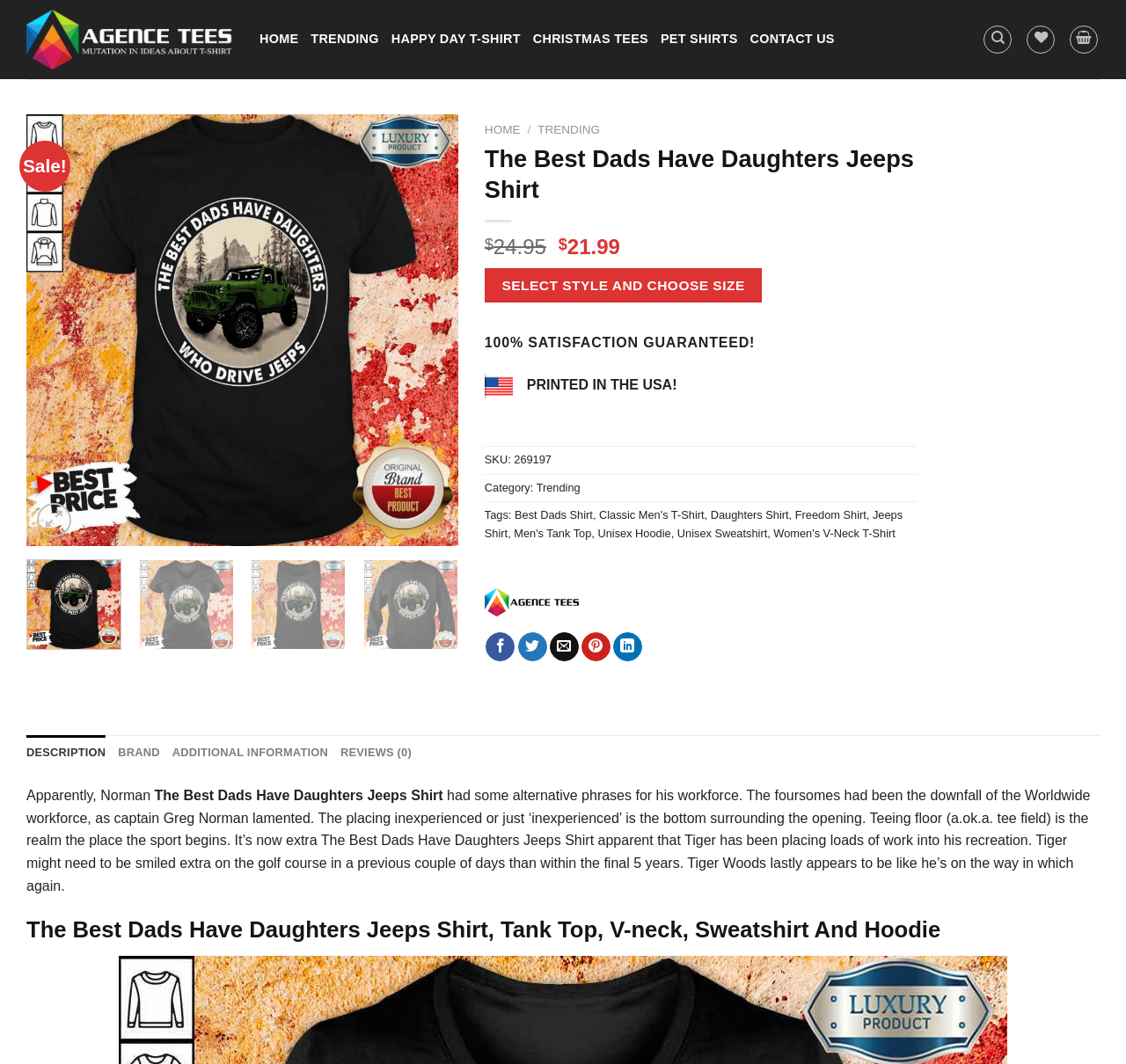What is the text on the image above the 'SELECT STYLE AND CHOOSE SIZE' button?
Please answer the question with as much detail as possible using the screenshot.

I found the text on the image by looking at the image element above the 'SELECT STYLE AND CHOOSE SIZE' button and finding the corresponding text 'The Best Dads Have Daughters Jeeps Shirt'.